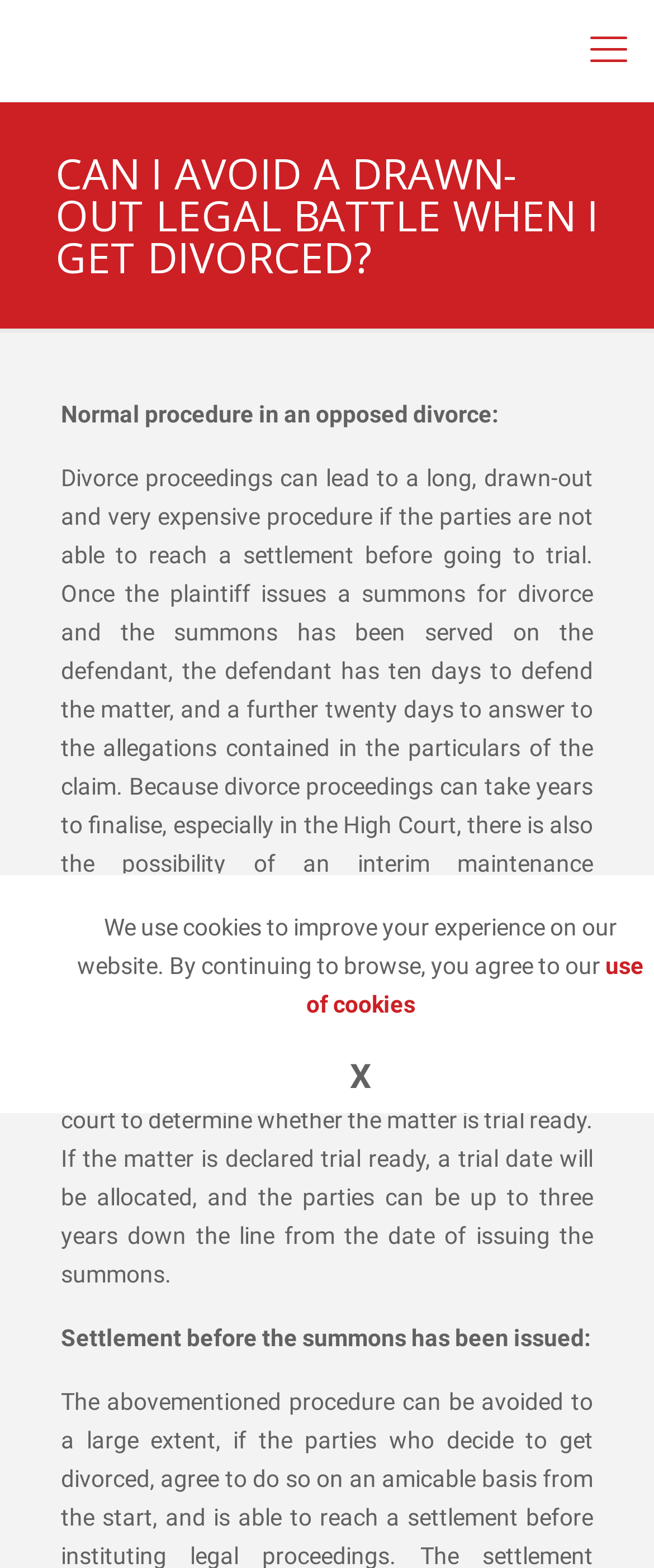How long does the defendant have to defend the matter?
Provide a concise answer using a single word or phrase based on the image.

Ten days